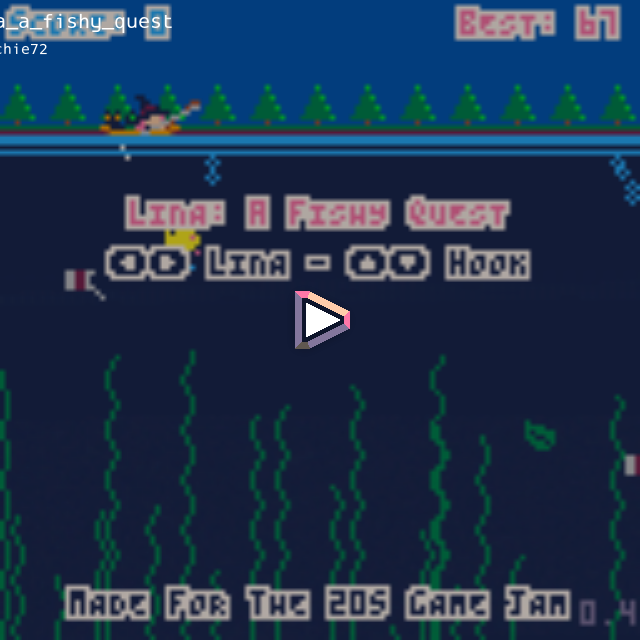What is the current score of the player?
Answer with a single word or phrase, using the screenshot for reference.

67